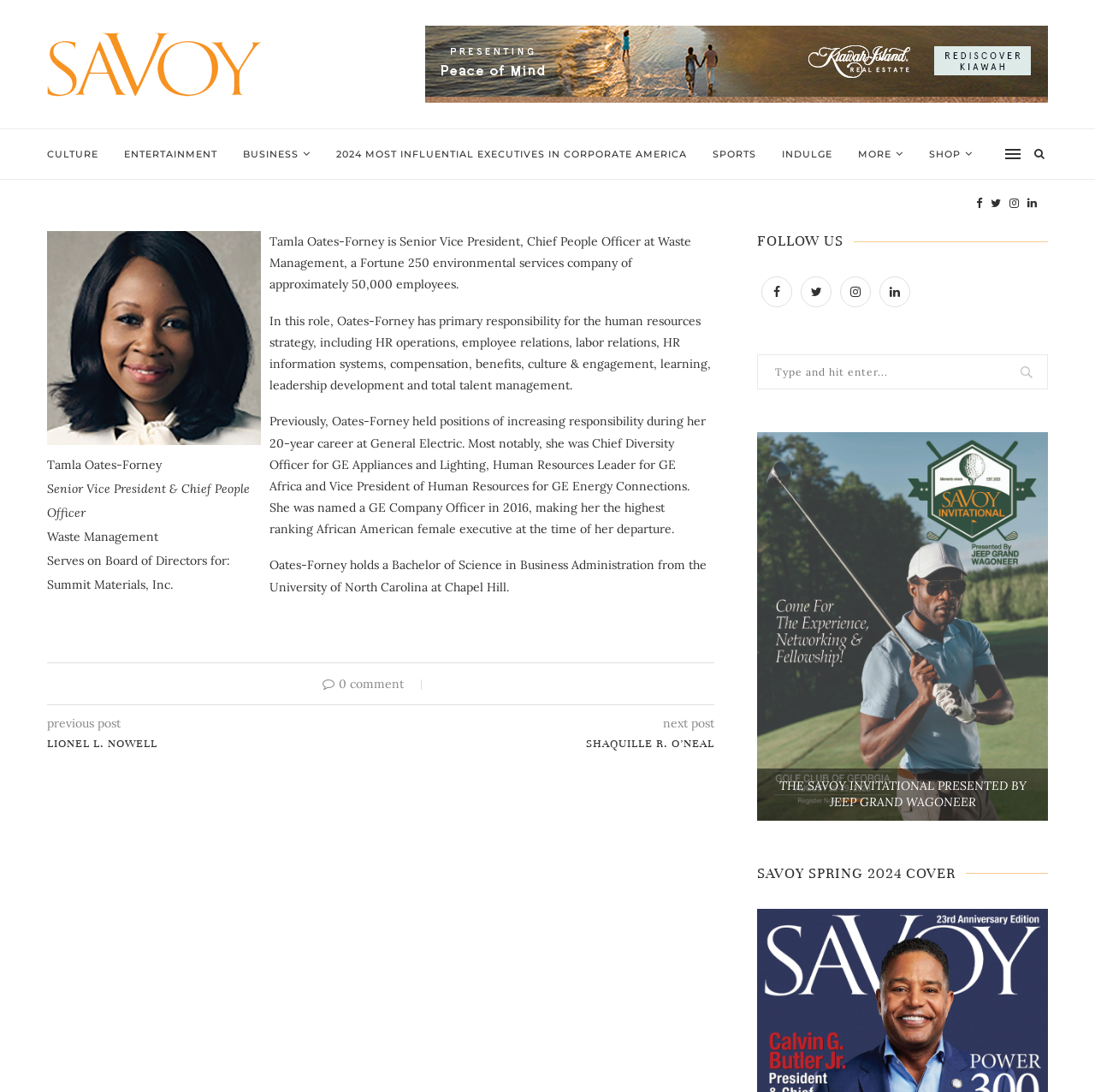How many social media links are there in the FOLLOW US section?
Using the information from the image, give a concise answer in one word or a short phrase.

4